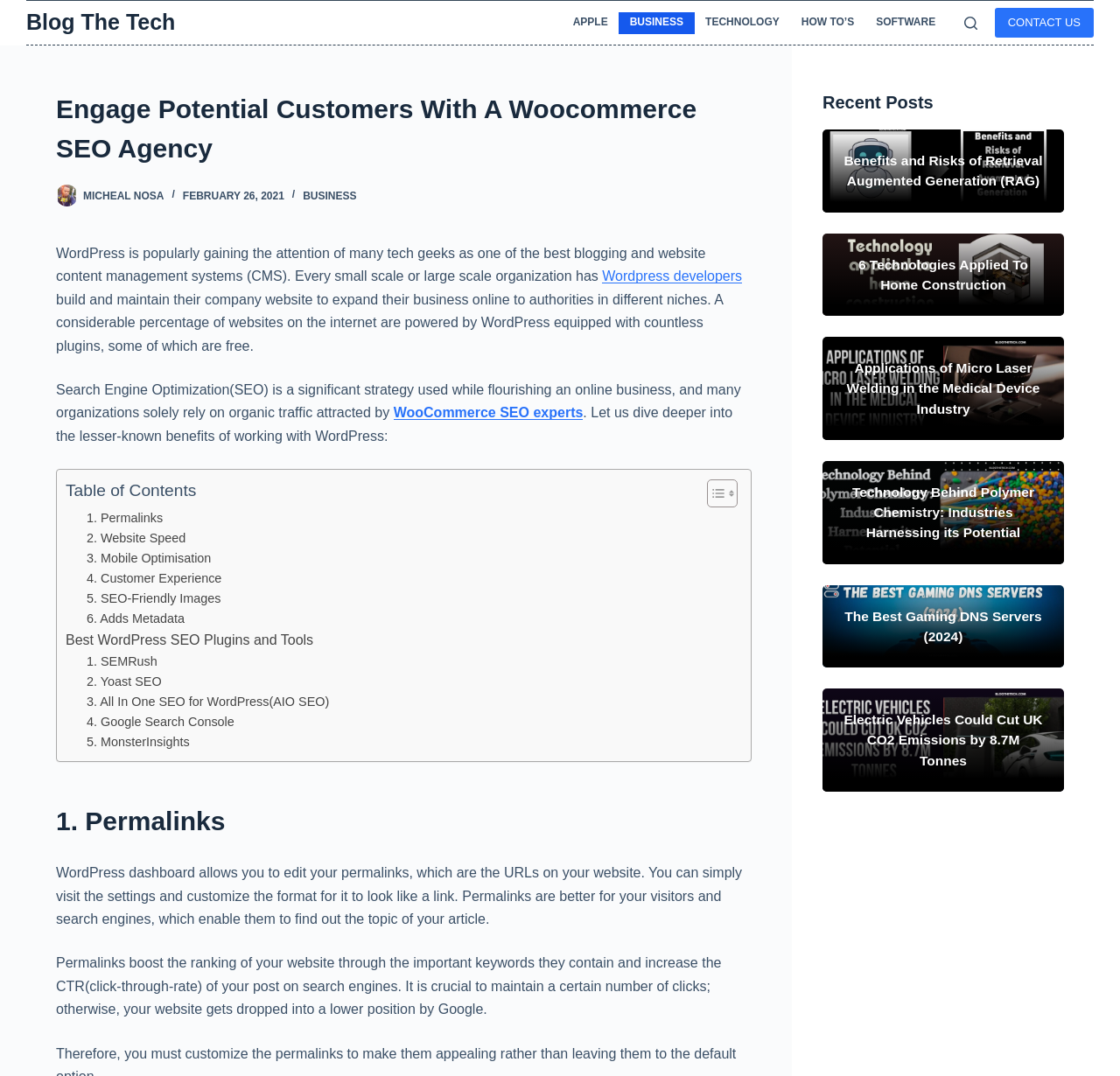Using the information in the image, give a detailed answer to the following question: What is the main topic of this webpage?

Based on the webpage content, it appears that the main topic is discussing the benefits and importance of using WordPress as a content management system (CMS) and its relation to search engine optimization (SEO). The webpage provides information on how WordPress can be used to improve website ranking and provides tips on SEO-friendly practices.